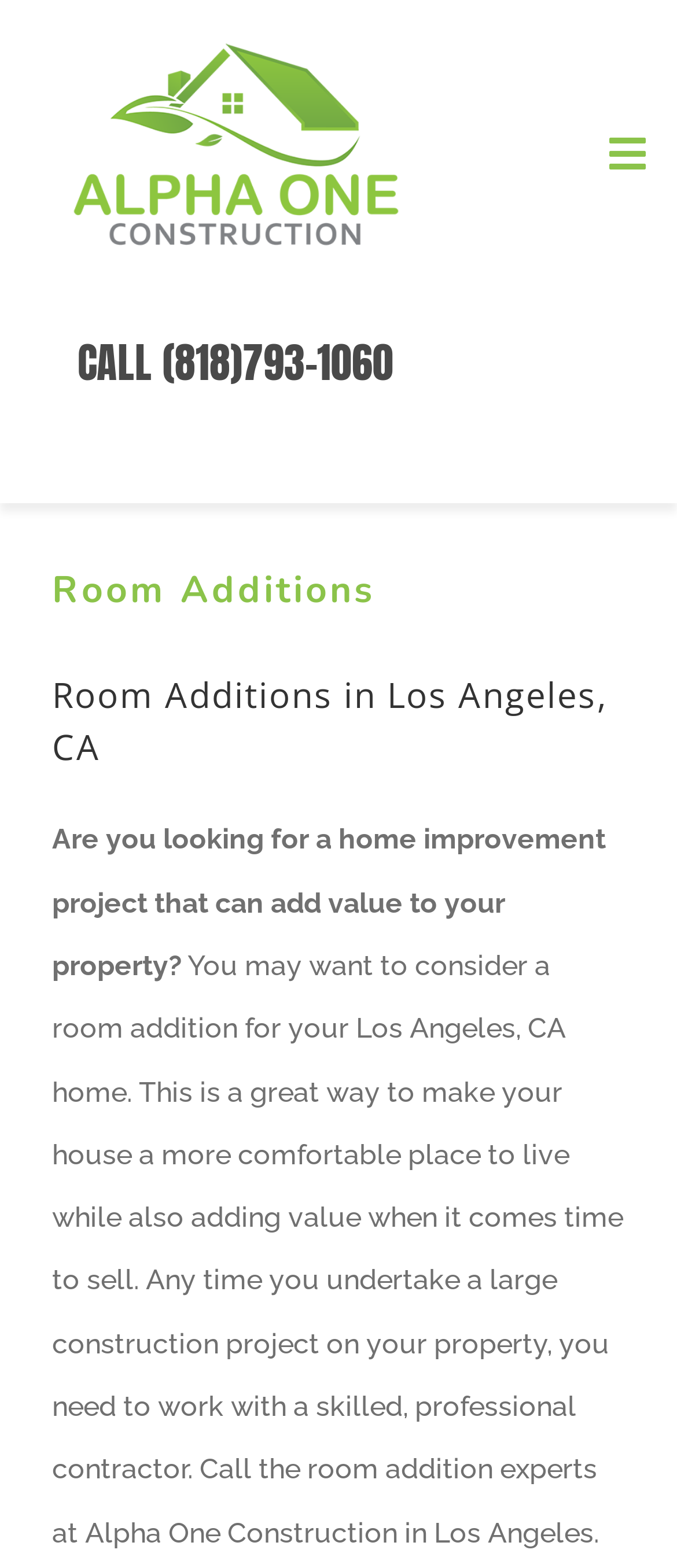Find the bounding box coordinates for the area that should be clicked to accomplish the instruction: "Click the navigation menu".

[0.678, 0.072, 0.958, 0.125]